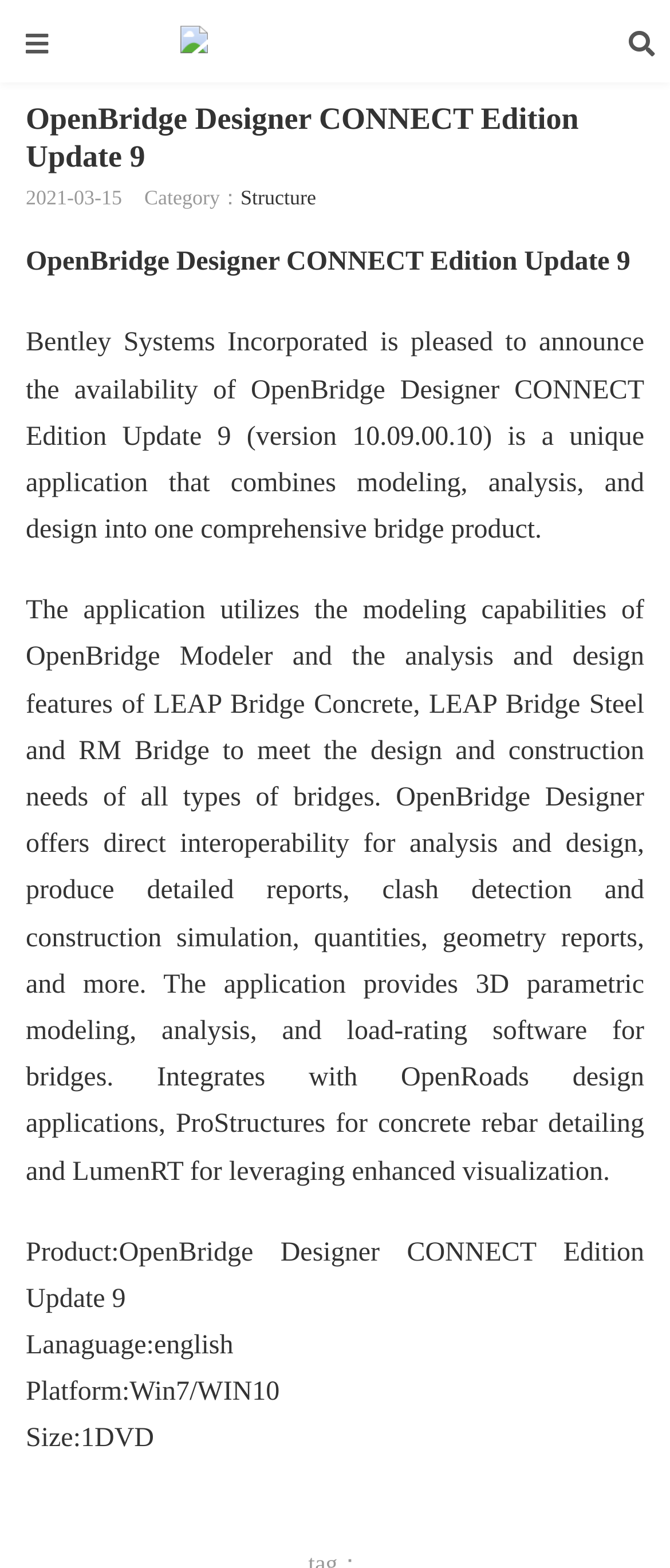Please specify the bounding box coordinates in the format (top-left x, top-left y, bottom-right x, bottom-right y), with all values as floating point numbers between 0 and 1. Identify the bounding box of the UI element described by: Structure

[0.359, 0.118, 0.472, 0.134]